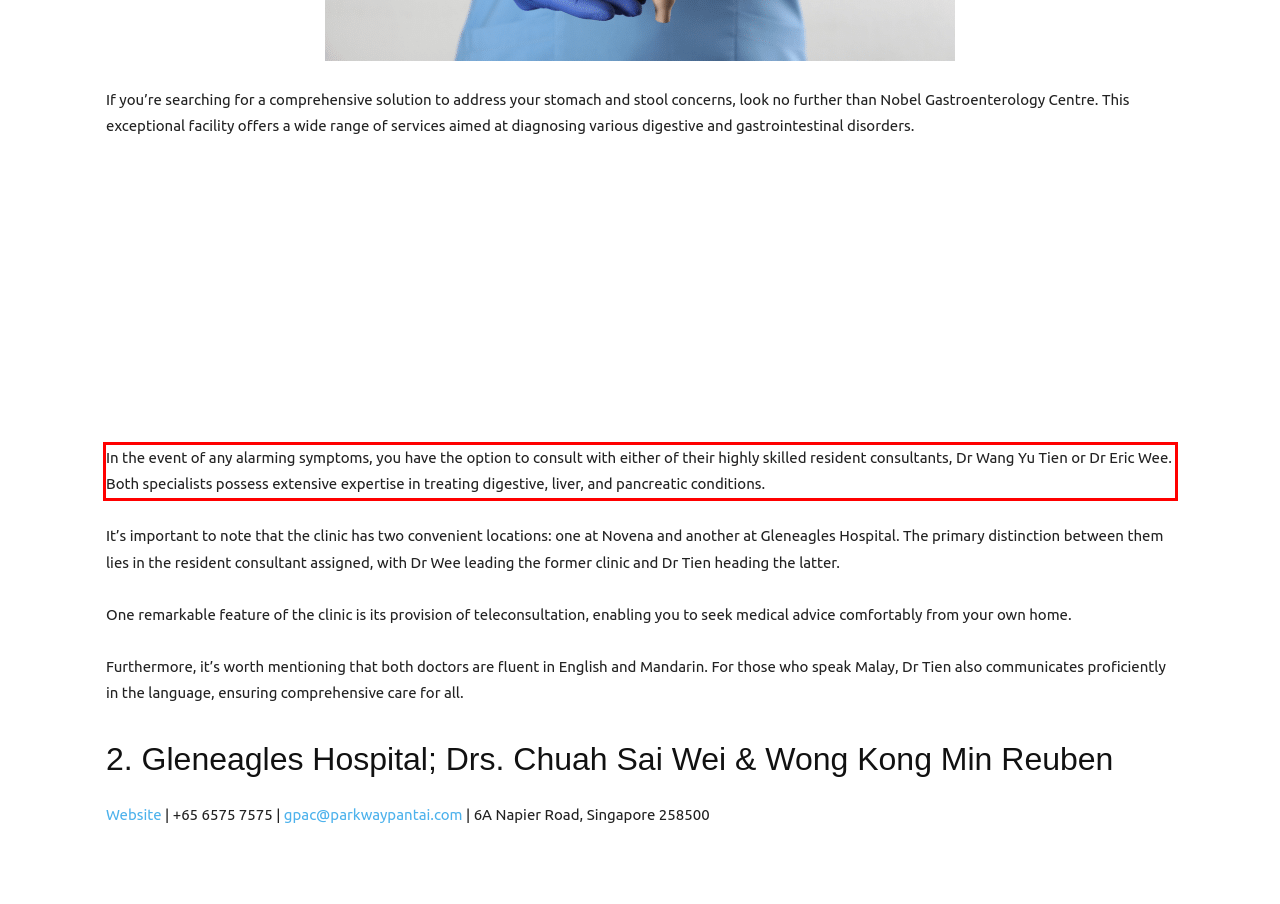Please identify and extract the text from the UI element that is surrounded by a red bounding box in the provided webpage screenshot.

In the event of any alarming symptoms, you have the option to consult with either of their highly skilled resident consultants, Dr Wang Yu Tien or Dr Eric Wee. Both specialists possess extensive expertise in treating digestive, liver, and pancreatic conditions.